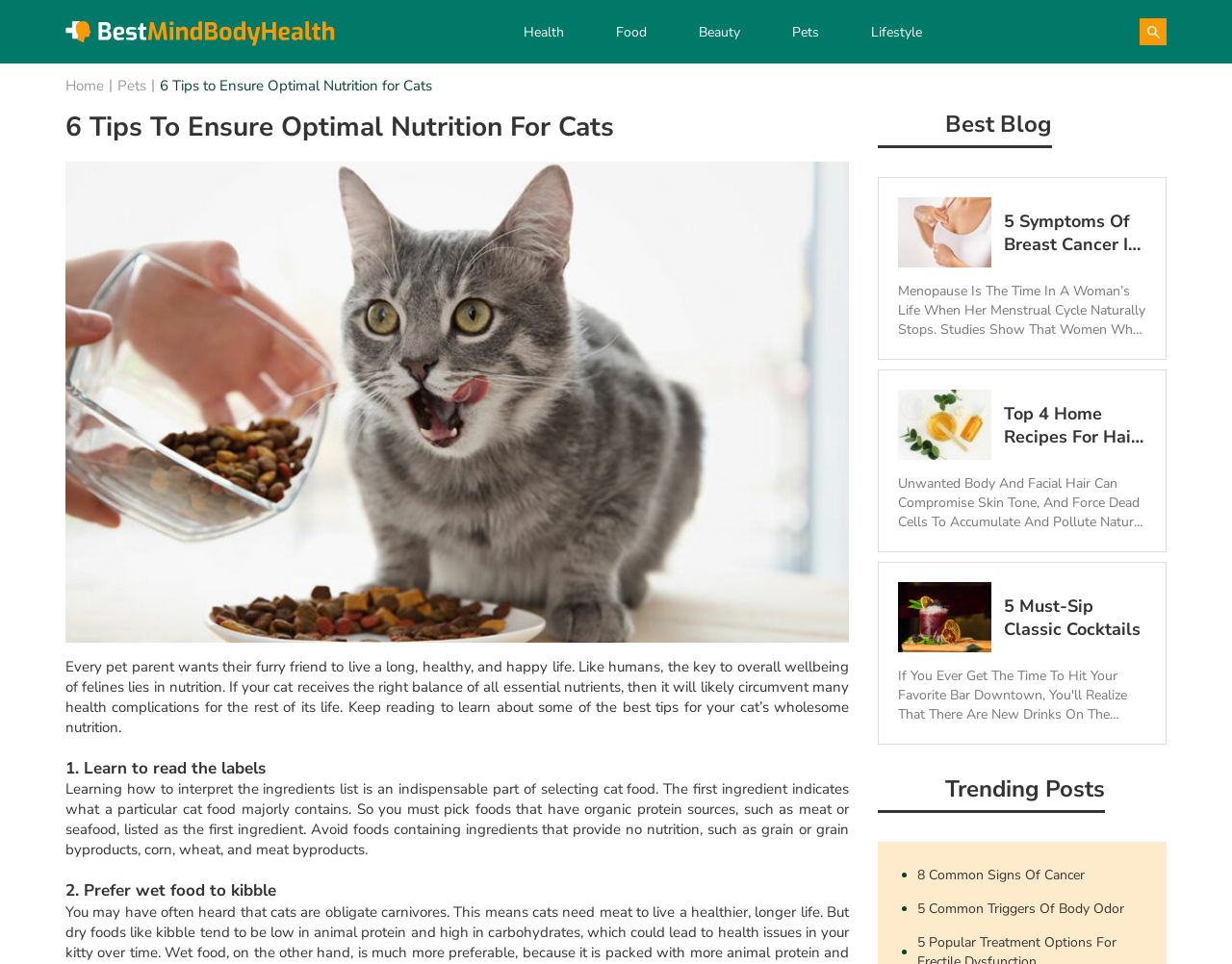Determine the bounding box coordinates for the area that needs to be clicked to fulfill this task: "Search for a term". The coordinates must be given as four float numbers between 0 and 1, i.e., [left, top, right, bottom].

[0.76, 0.066, 0.948, 0.106]